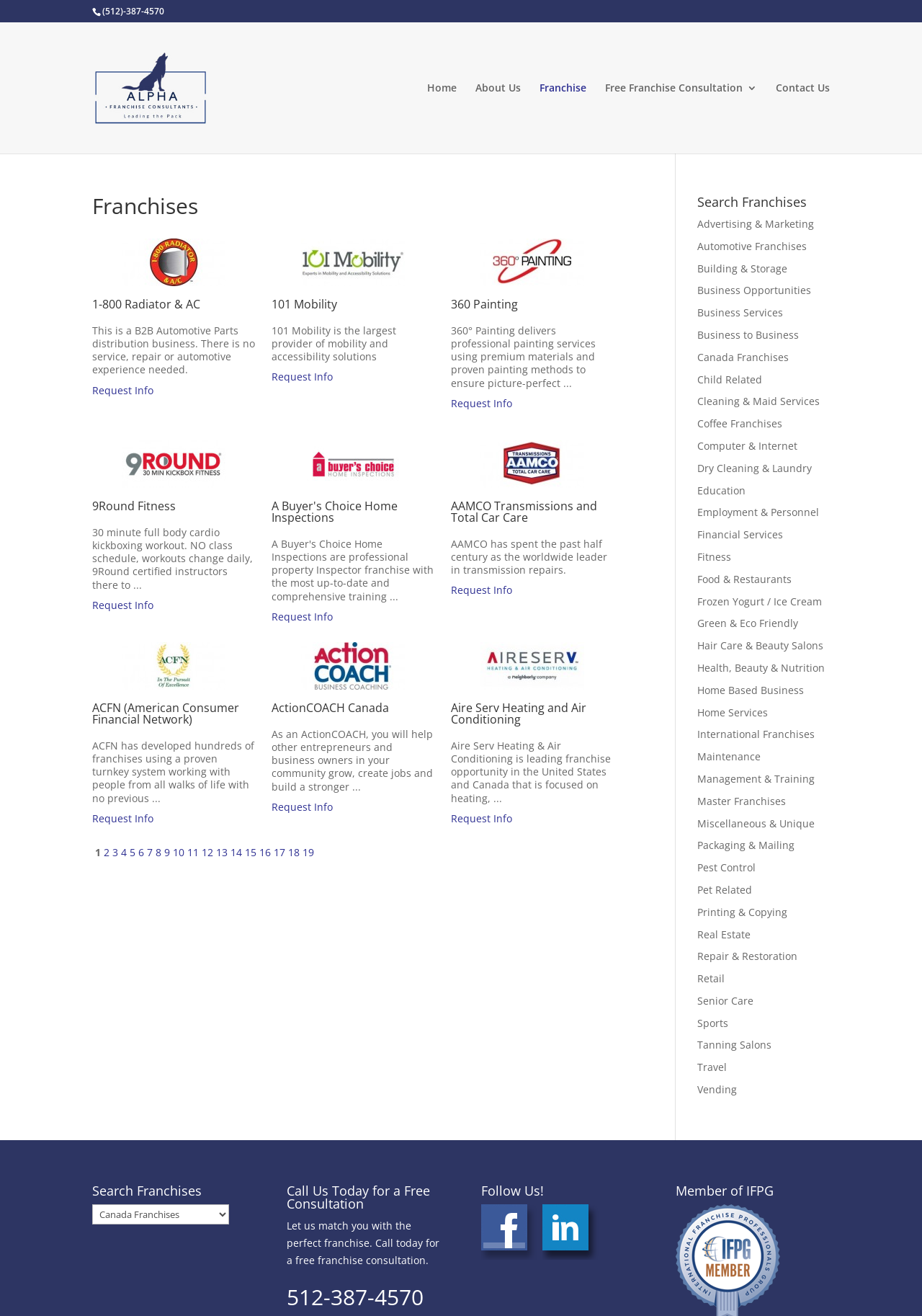Locate the bounding box coordinates of the element that needs to be clicked to carry out the instruction: "Click the post comment button". The coordinates should be given as four float numbers ranging from 0 to 1, i.e., [left, top, right, bottom].

None